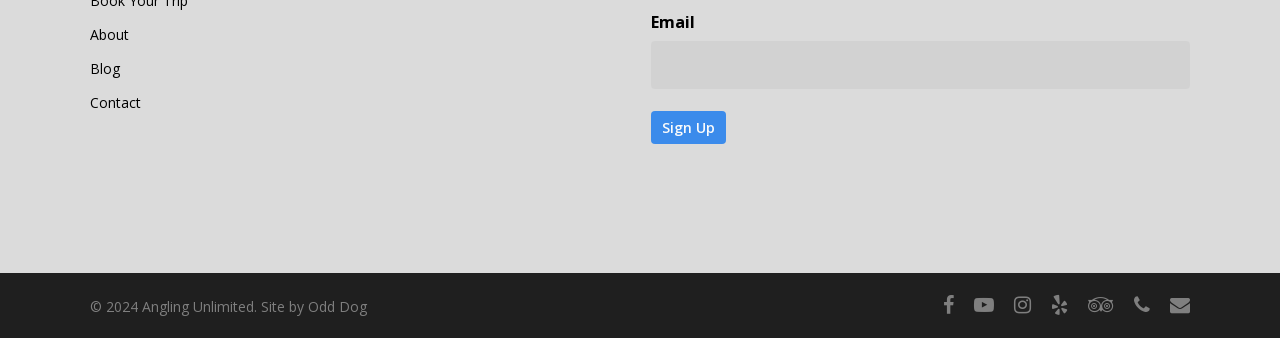Determine the bounding box coordinates of the UI element described below. Use the format (top-left x, top-left y, bottom-right x, bottom-right y) with floating point numbers between 0 and 1: Site by Odd Dog

[0.204, 0.879, 0.287, 0.935]